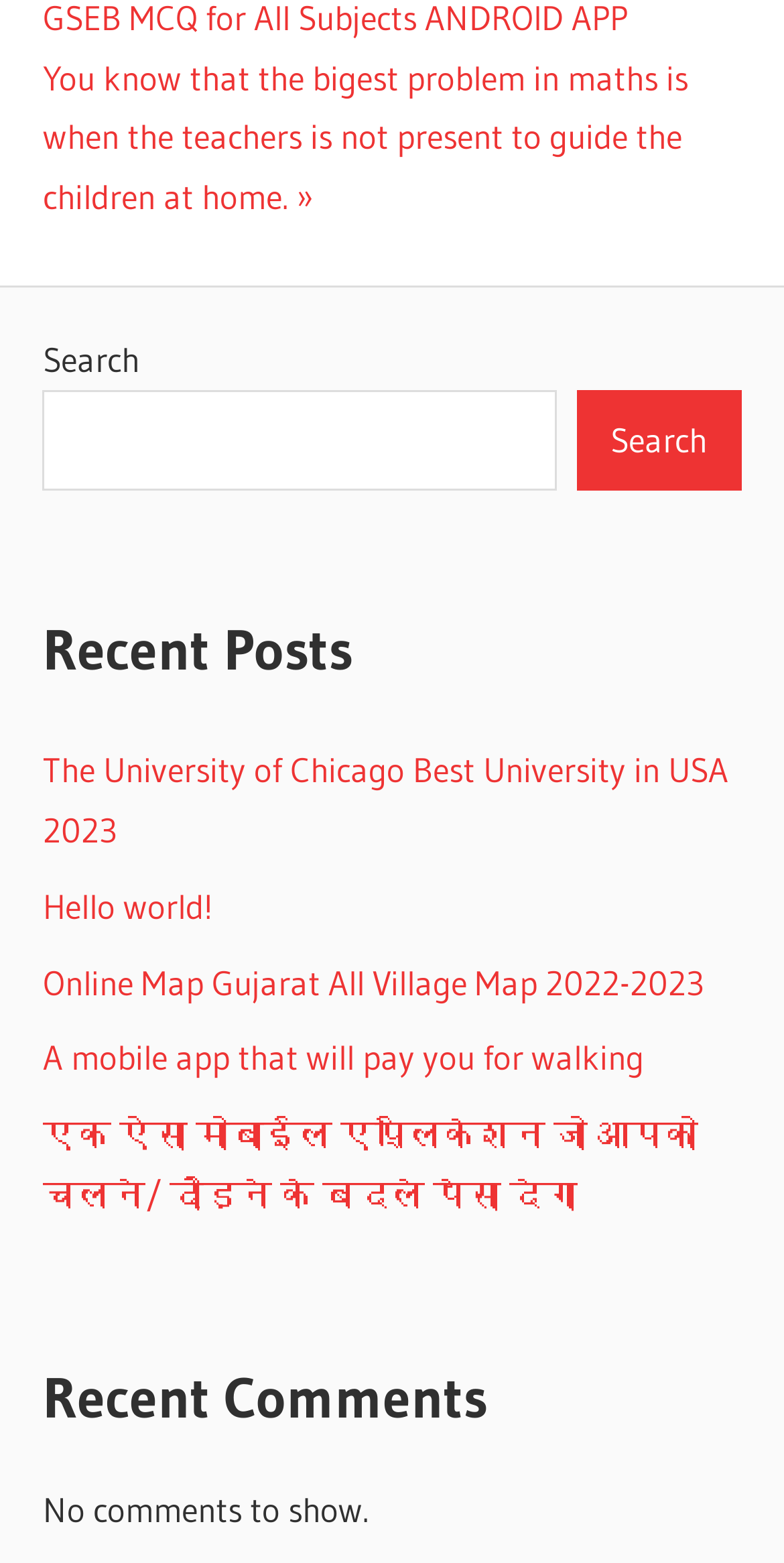Locate the bounding box coordinates of the region to be clicked to comply with the following instruction: "Check recent comments". The coordinates must be four float numbers between 0 and 1, in the form [left, top, right, bottom].

[0.054, 0.87, 0.946, 0.92]